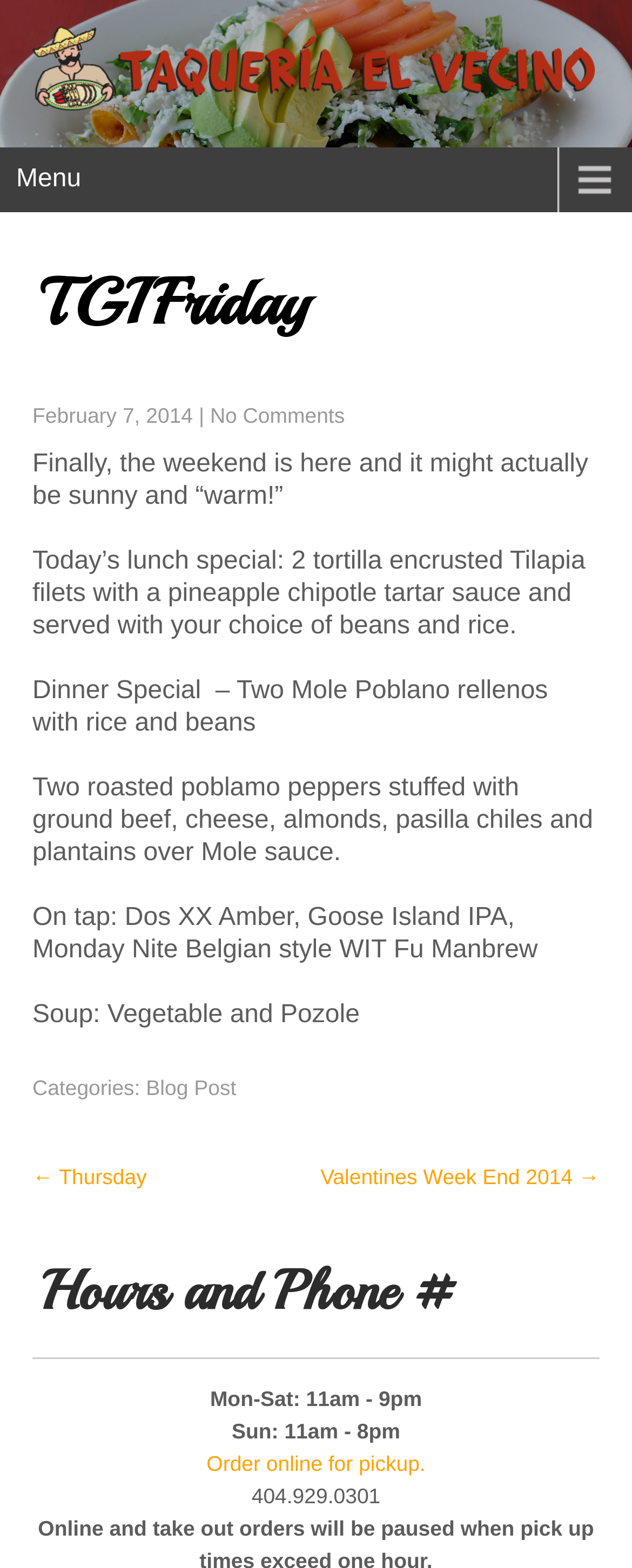Describe all the key features and sections of the webpage thoroughly.

The webpage appears to be a blog post from a restaurant called TGIFriday - Taqueria El Vecino. At the top of the page, there is a logo image and a link to the homepage. Below the logo, there are two navigation links: "Menu" and another link that is not labeled.

The main content of the page is an article that takes up most of the screen. It starts with a heading that reads "TGIFriday" and is followed by a date, "February 7, 2014". Below the date, there is a paragraph of text that mentions the weekend and a lunch special. The lunch special is described in detail, including the dish and its ingredients.

Following the lunch special, there are several more paragraphs of text that describe dinner specials, beers on tap, soups, and categories. The text is arranged in a single column and is easy to read.

At the bottom of the page, there is a footer section that contains links to navigate to previous and next posts, as well as a section with the restaurant's hours and phone number. The hours and phone number are listed in a clear and easy-to-read format.

There are a total of 5 links on the page, including the navigation links at the top and the links to previous and next posts at the bottom. There is also one image on the page, which is the logo at the top.